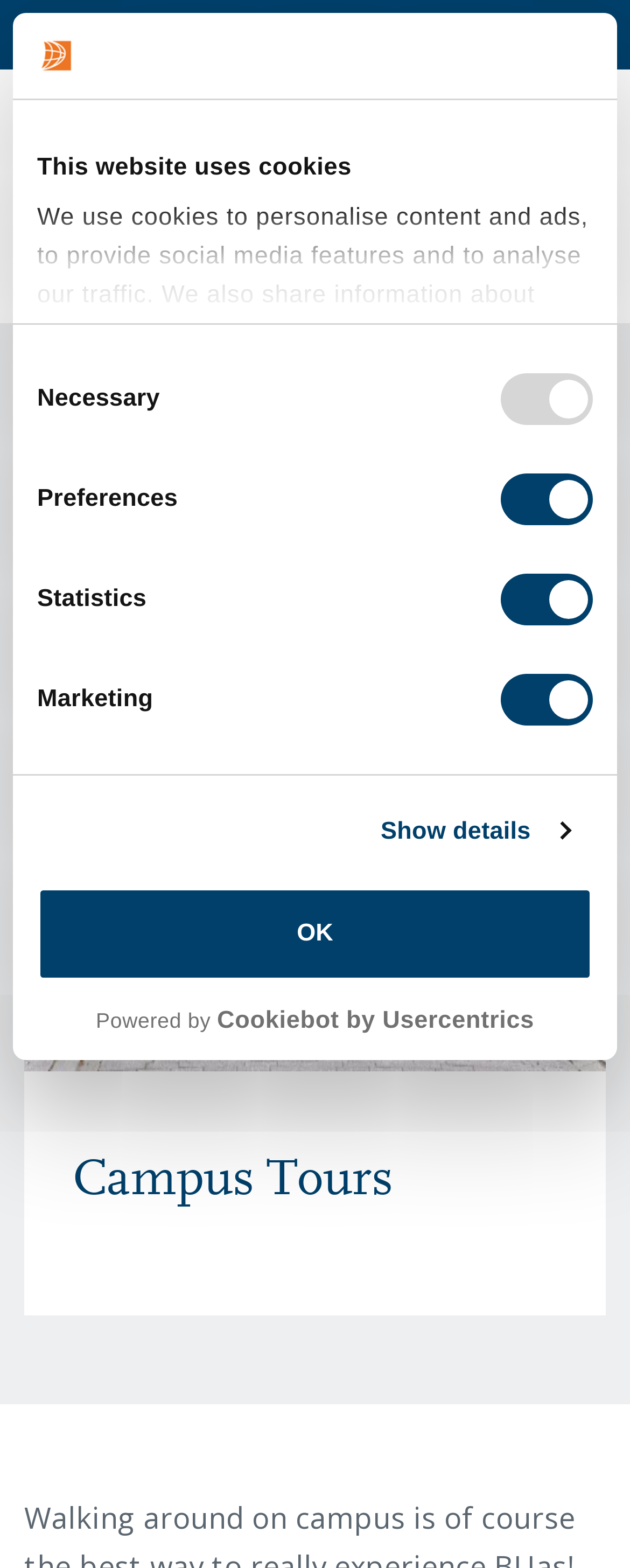Produce an extensive caption that describes everything on the webpage.

The webpage is about Breda University of Applied Sciences, specifically promoting campus tours. At the top, there is a logo of the university and a navigation menu with links to "About us", "Press", and other services. Below the navigation menu, there is a prominent heading "Campus Tours" and a brief description "One of the best ways to discover Breda University of Applied Sciences and the campus".

On the top-right corner, there is a language selection link "EN" and a search icon. A toggle navigation button is located next to the search icon. Below the language selection link, there is a breadcrumb navigation menu with links to "HOME", "STUDY", "MEET US", and the current page "CAMPUS TOUR".

A prominent call-to-action button "Sign up for a campus tour" is not explicitly mentioned in the accessibility tree, but it is likely to be present on the page given the meta description.

A dialog box with a title "This website uses cookies" is displayed at the top of the page, with a logo and a brief description of the cookie policy. The dialog box contains a tab panel with a heading "Consent" and several checkboxes for selecting cookie preferences, including "Necessary", "Preferences", "Statistics", and "Marketing". There is also a "Show details" link and an "OK" button to close the dialog box.

At the bottom of the page, there is a link to the university's website and a powered-by statement with a link to "Cookiebot by Usercentrics". An iframe with a chat window "Chat with Undergraduate students on Unibuddy" is also present on the page.